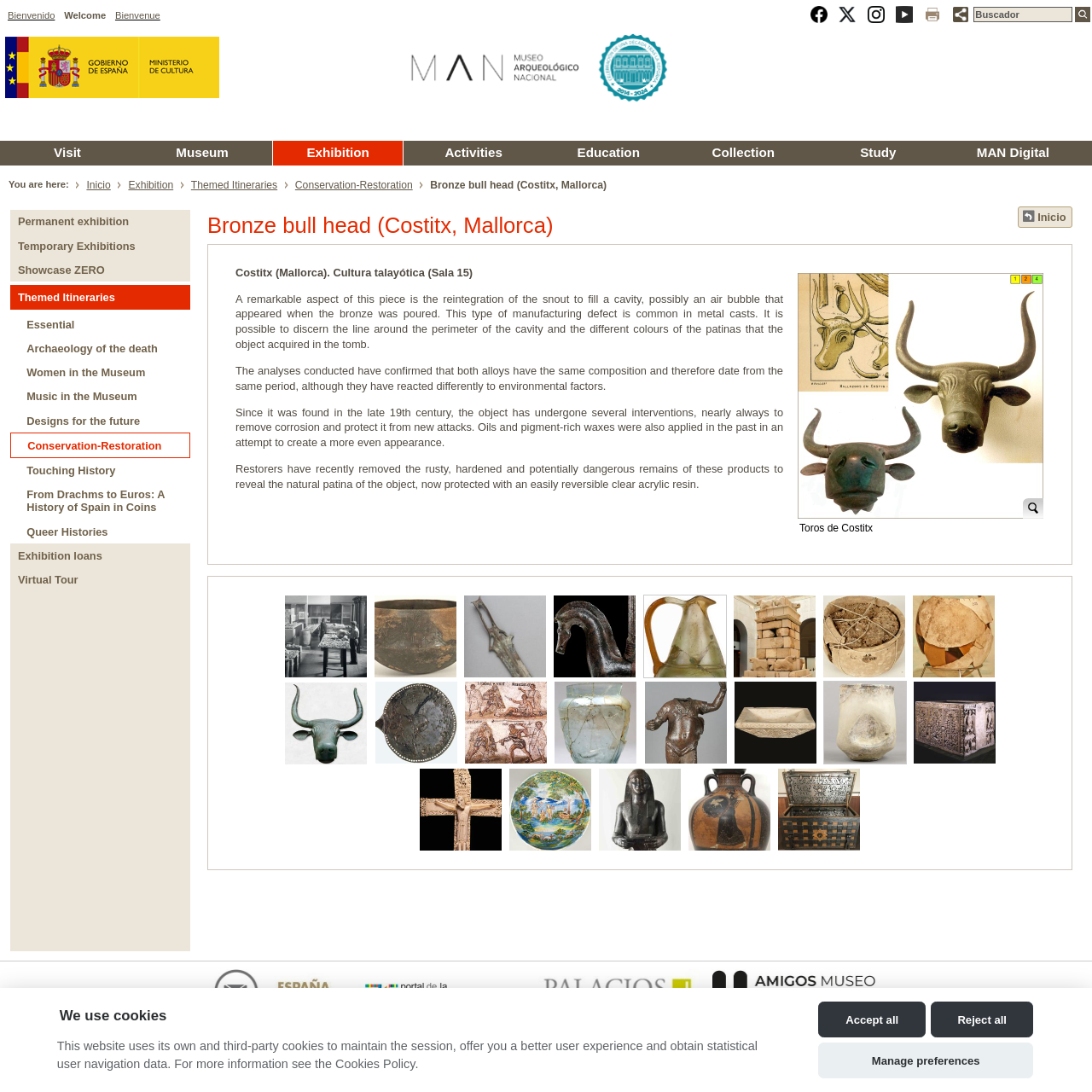Determine the bounding box coordinates of the region to click in order to accomplish the following instruction: "view the permanent exhibition". Provide the coordinates as four float numbers between 0 and 1, specifically [left, top, right, bottom].

[0.009, 0.192, 0.174, 0.214]